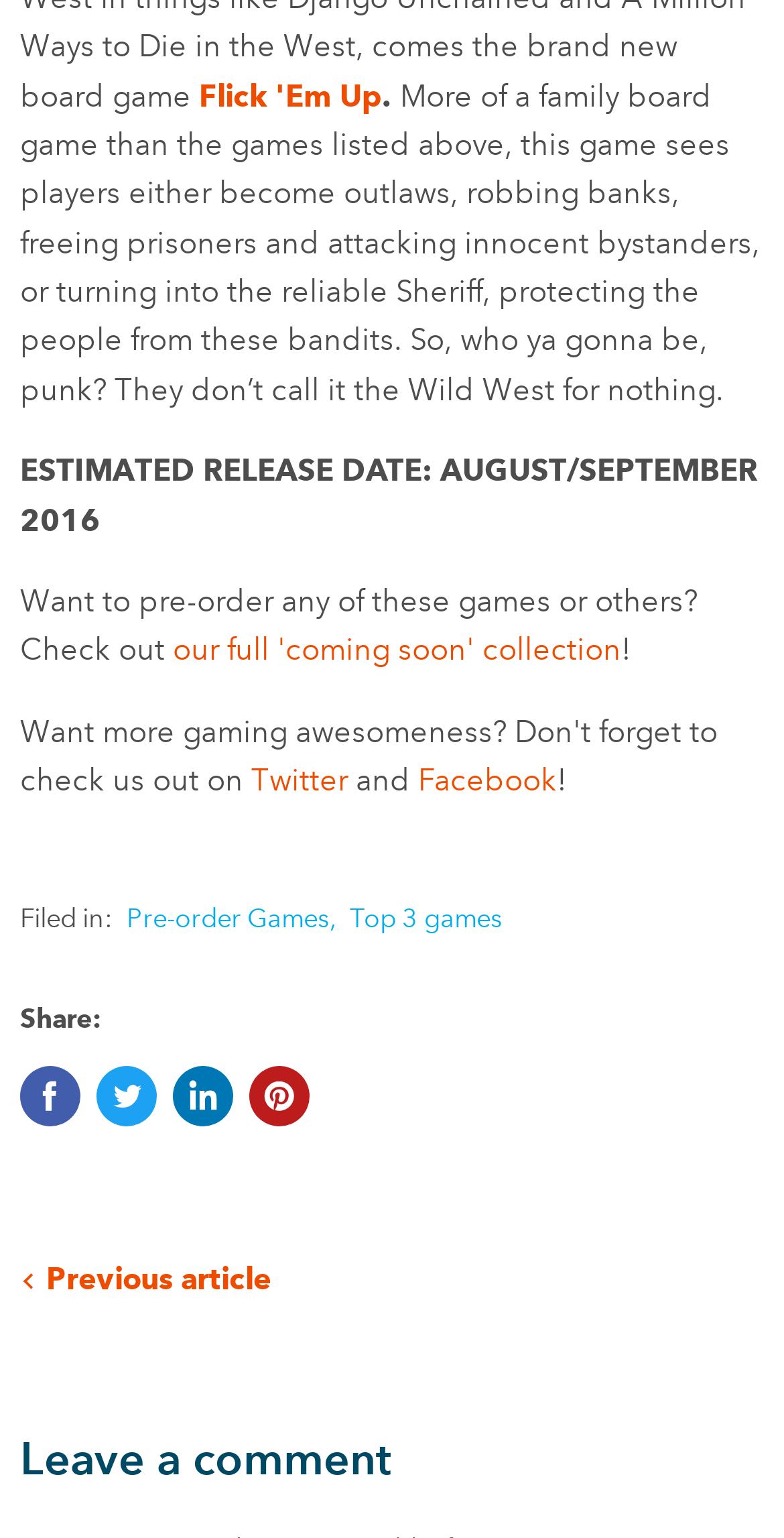Respond to the following query with just one word or a short phrase: 
Where can users pre-order games?

Full 'coming soon' collection